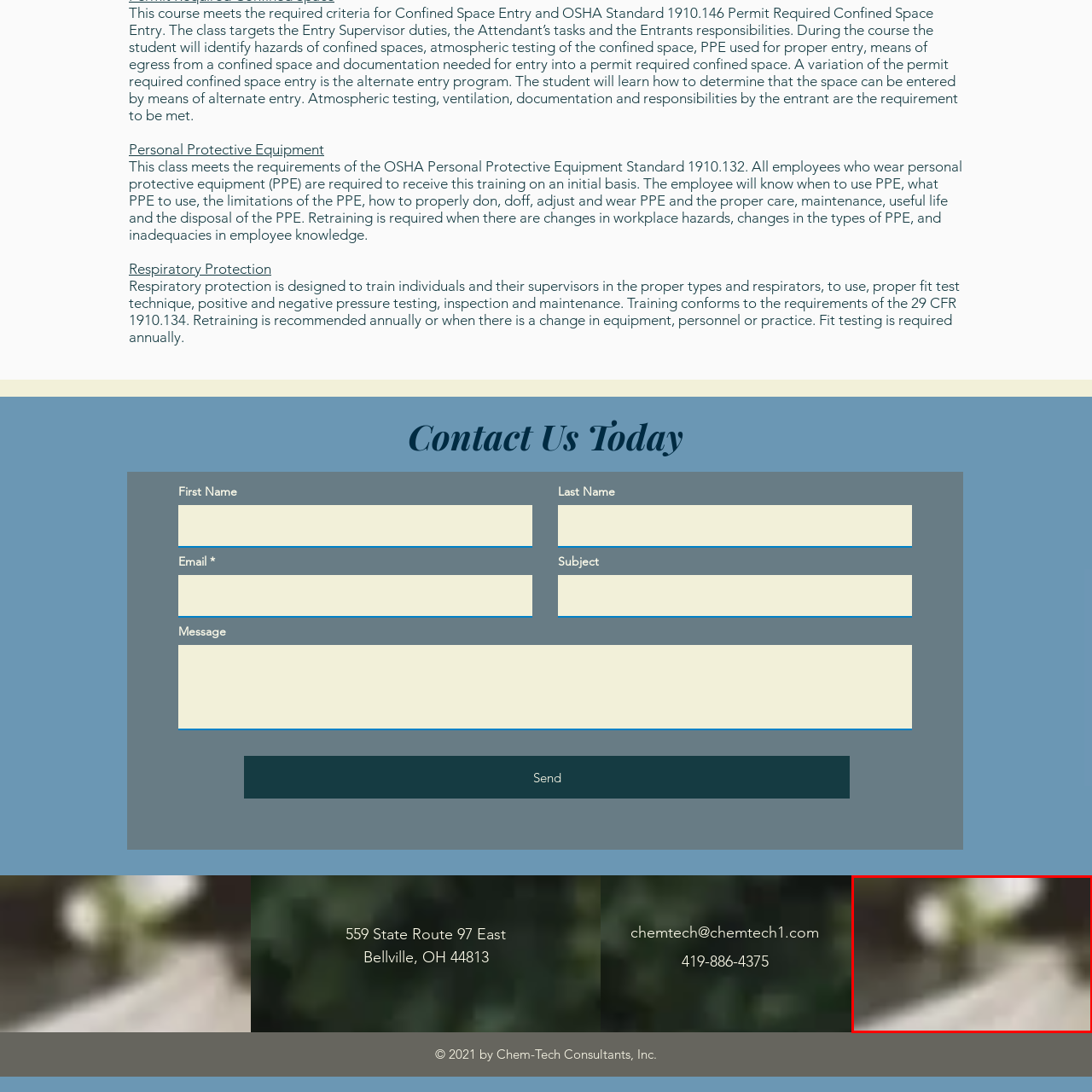Thoroughly describe the contents of the picture within the red frame.

The image features a serene view of lush tropical leaves, subtly illuminated by soft natural light, creating a tranquil atmosphere. The background hints at a blurred, peaceful setting, enhancing the focus on the greenery. The overall composition evokes a sense of calm and connection to nature, ideal for themes of relaxation, rejuvenation, or environmental awareness. This visual complements the context of training courses focused on safety in confined spaces and personal protective equipment, suggesting a holistic approach to safety and well-being in various environments.